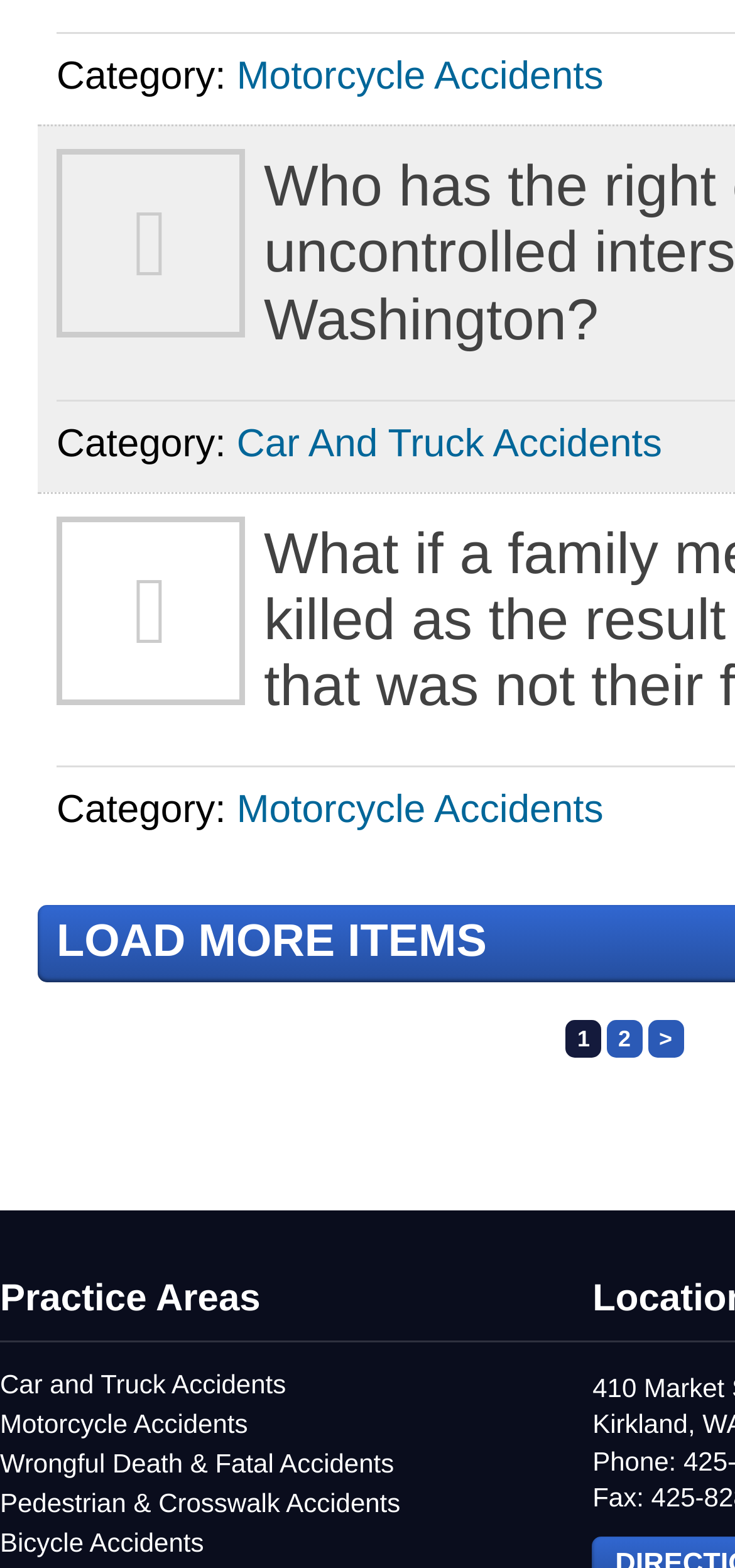Determine the bounding box coordinates of the UI element described below. Use the format (top-left x, top-left y, bottom-right x, bottom-right y) with floating point numbers between 0 and 1: Motorcycle Accidents

[0.0, 0.898, 0.337, 0.917]